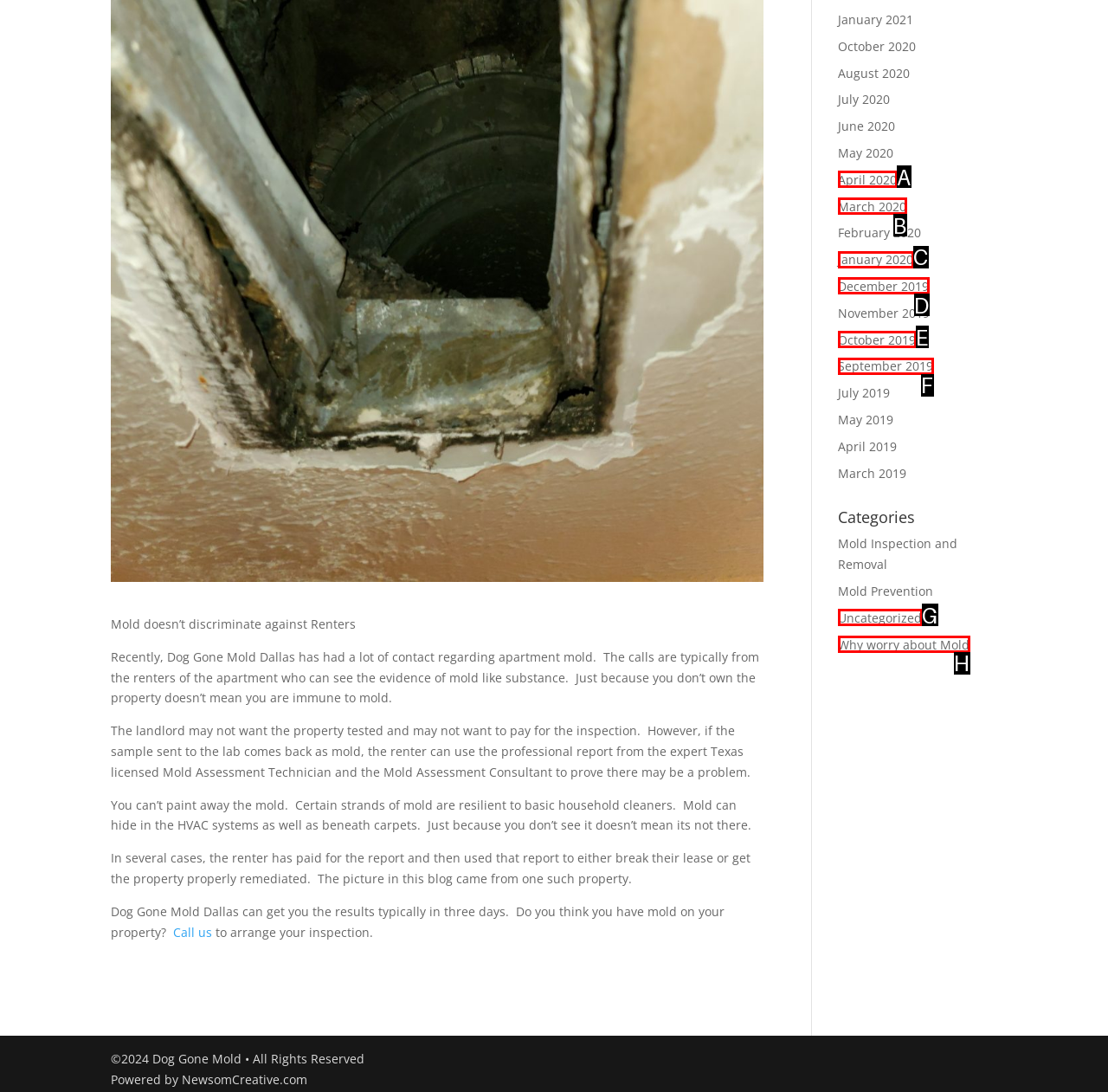Based on the description: Uncategorized
Select the letter of the corresponding UI element from the choices provided.

G